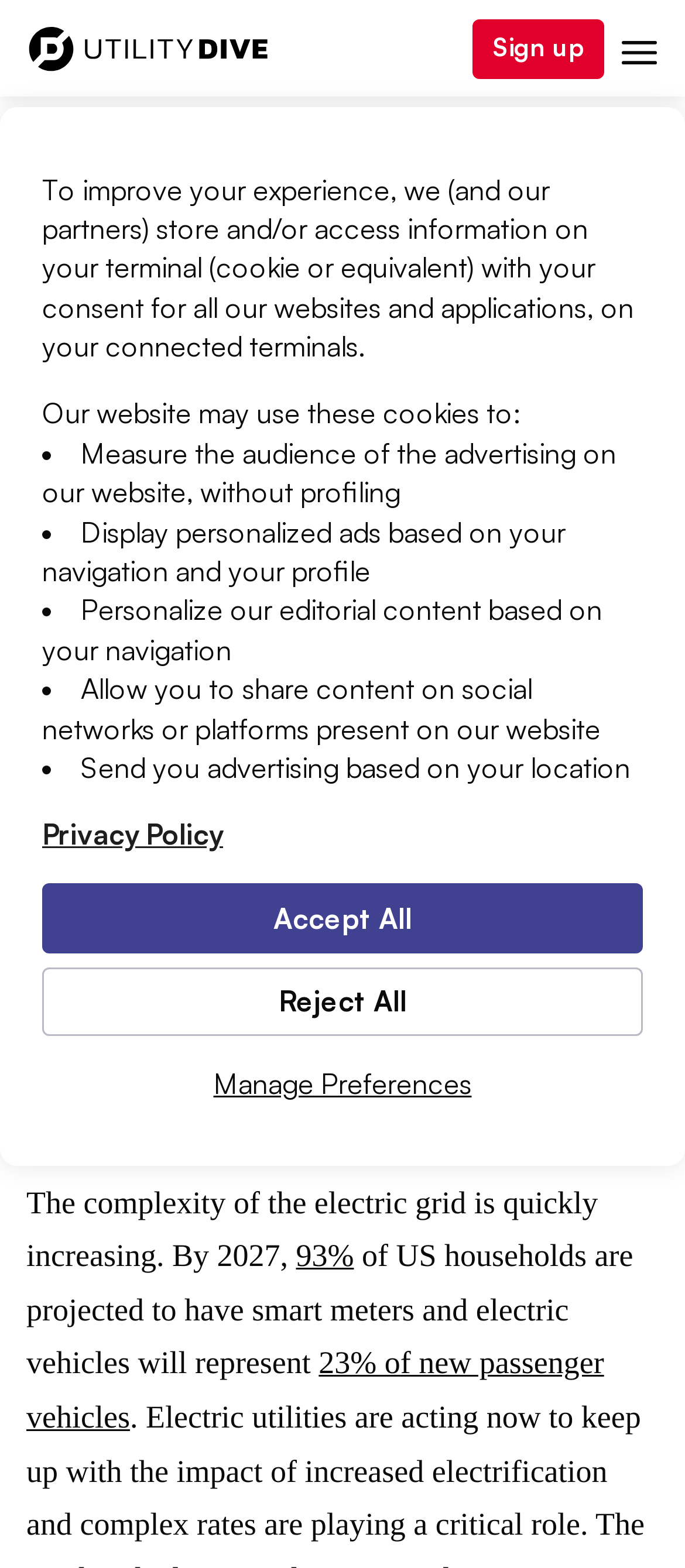What is the projected percentage of US households with smart meters by 2027?
Using the image as a reference, answer the question with a short word or phrase.

93%